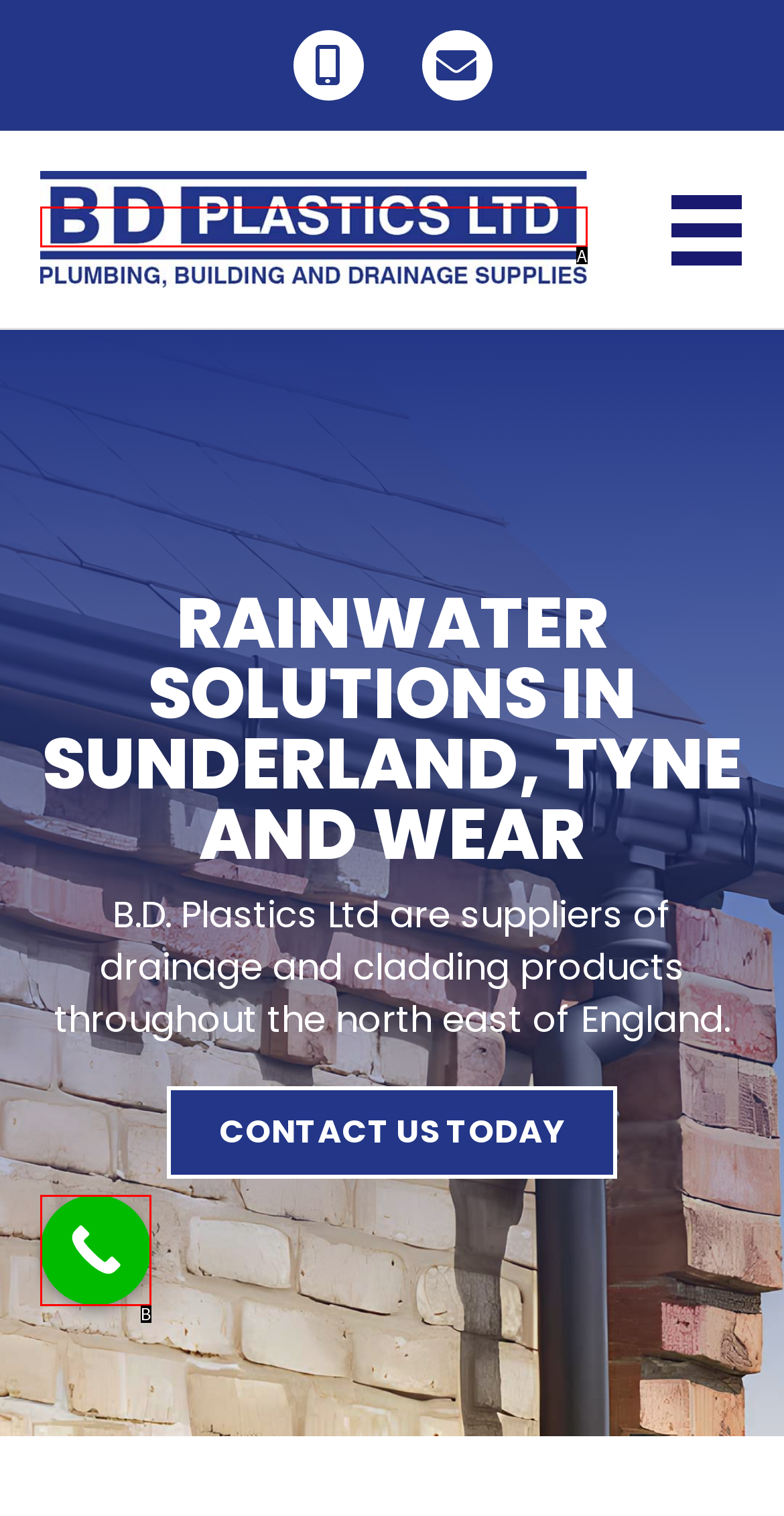Match the element description to one of the options: alt="BD Plastics Ltd logo" title="BD_Plastics_logo"
Respond with the corresponding option's letter.

A